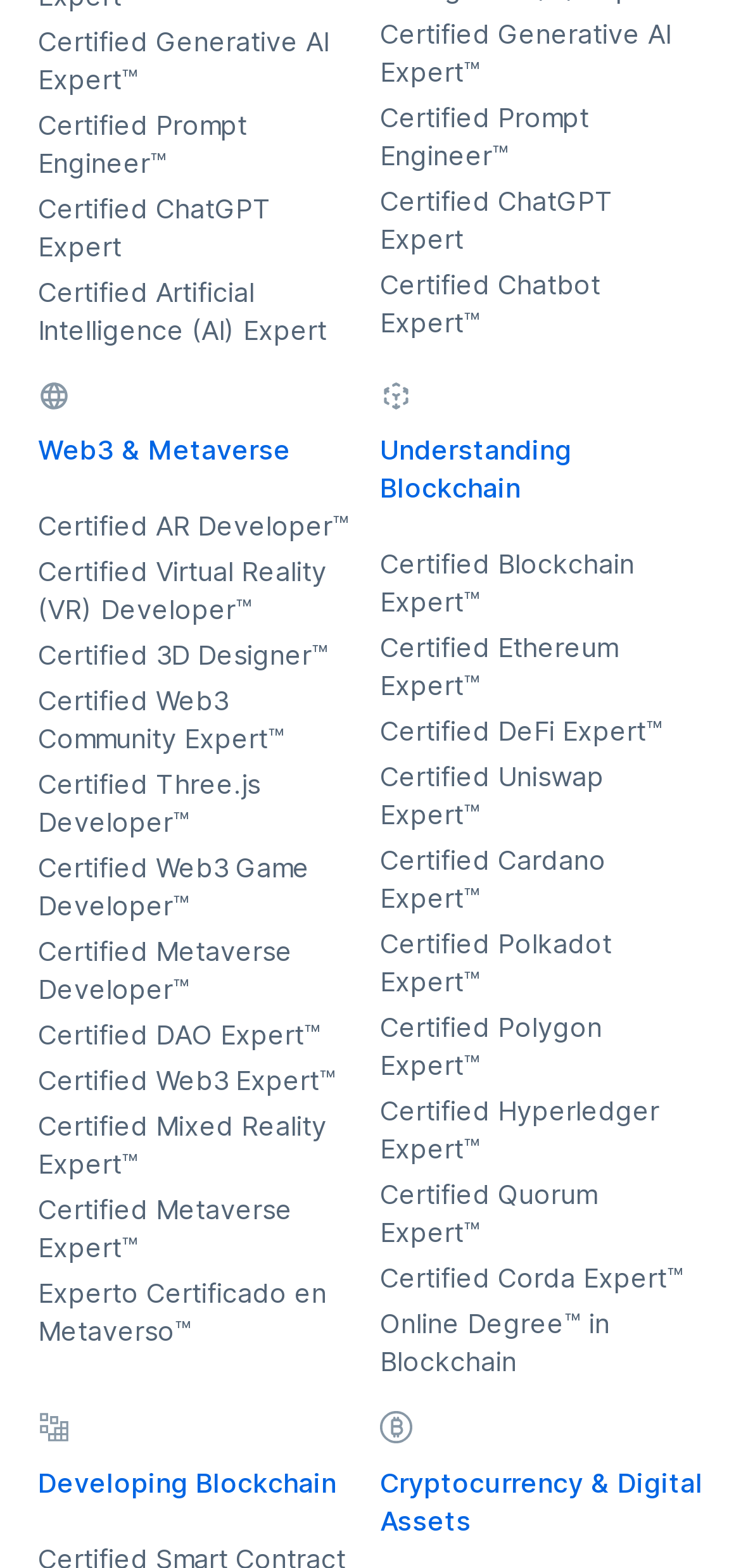Extract the bounding box coordinates for the described element: "Certified Artificial Intelligence (AI) Expert". The coordinates should be represented as four float numbers between 0 and 1: [left, top, right, bottom].

[0.051, 0.174, 0.487, 0.223]